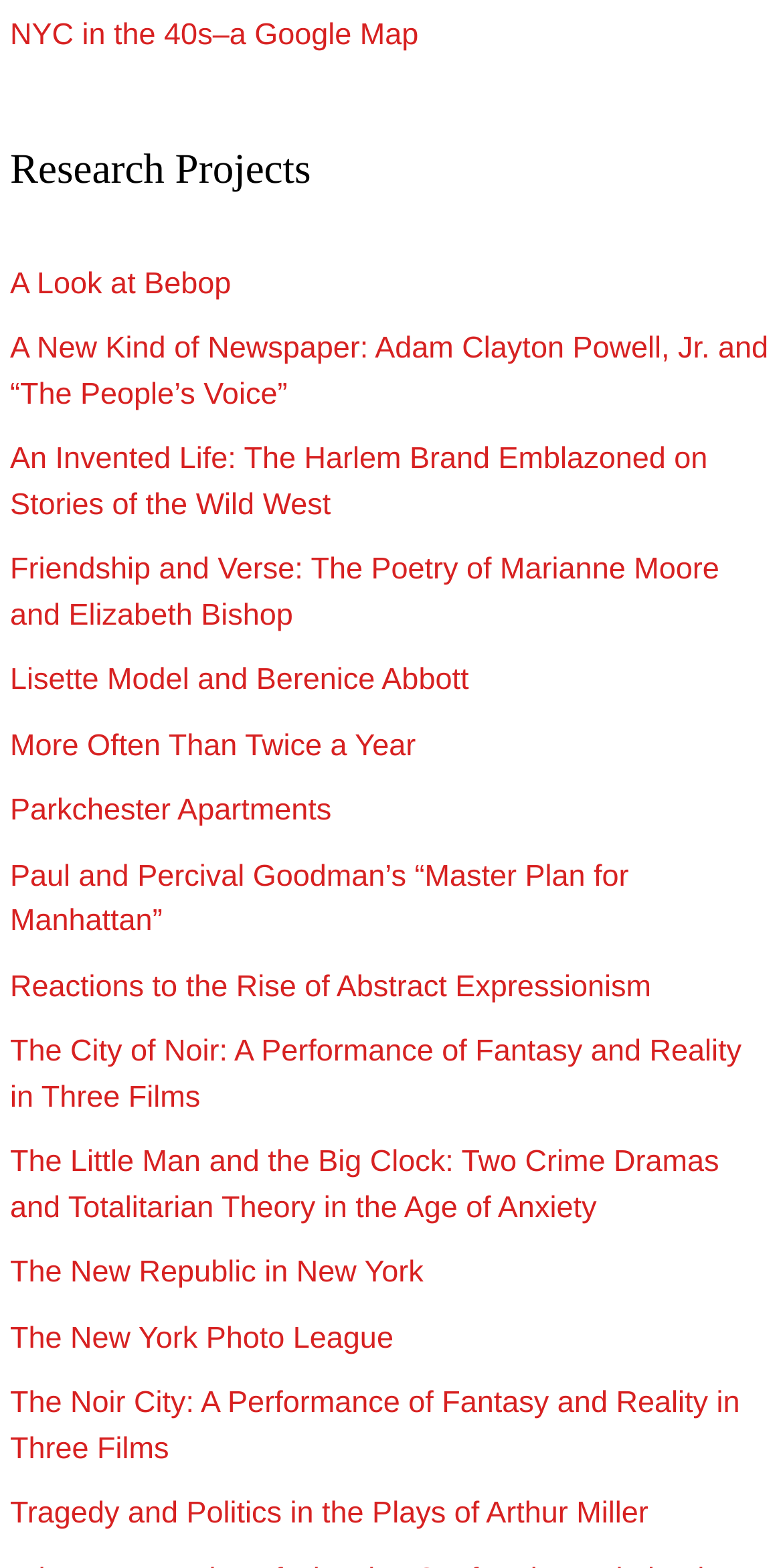Please locate the bounding box coordinates of the element that needs to be clicked to achieve the following instruction: "Explore the poetry of Marianne Moore and Elizabeth Bishop". The coordinates should be four float numbers between 0 and 1, i.e., [left, top, right, bottom].

[0.013, 0.353, 0.919, 0.403]